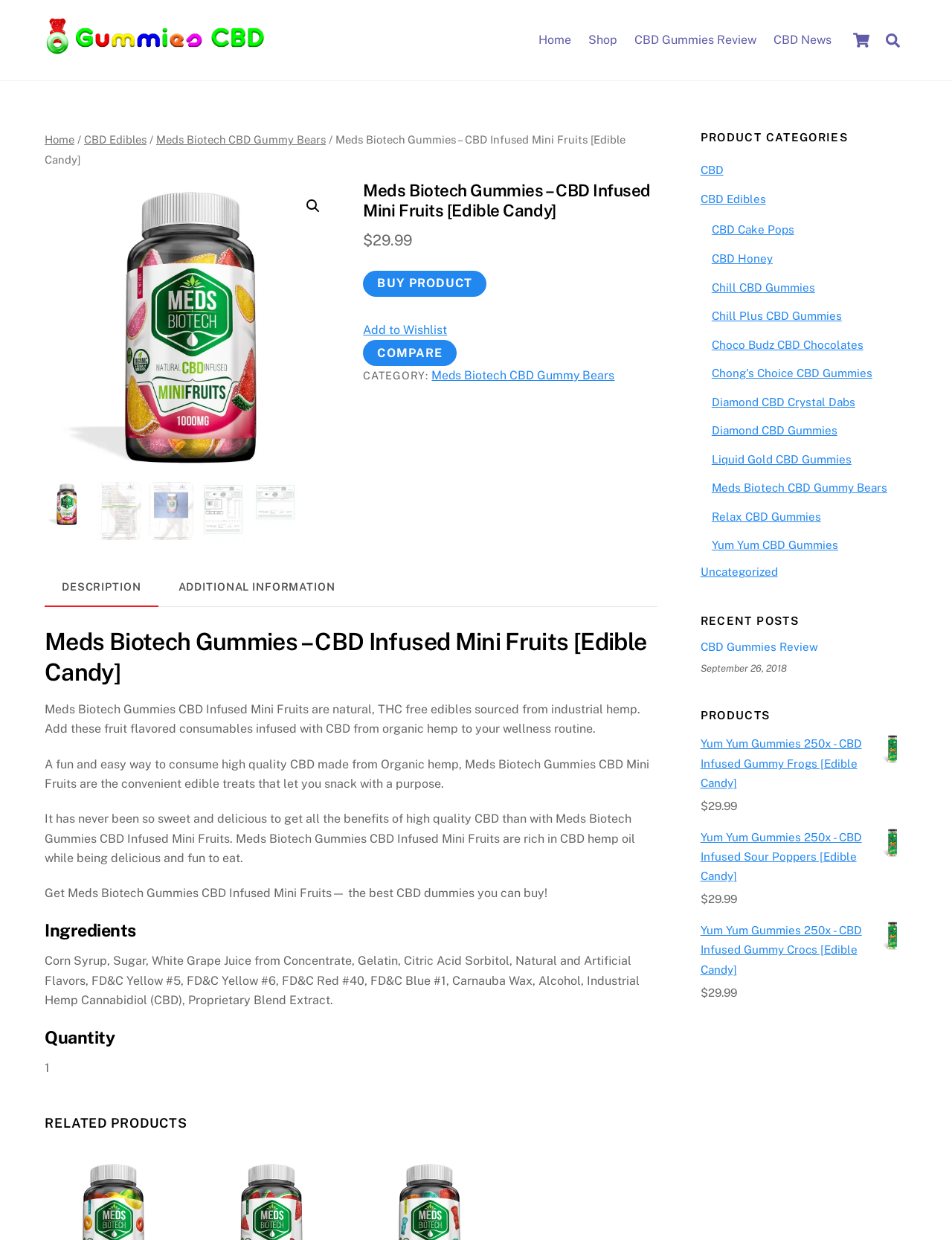Please locate the bounding box coordinates of the region I need to click to follow this instruction: "Read product description".

[0.047, 0.505, 0.69, 0.87]